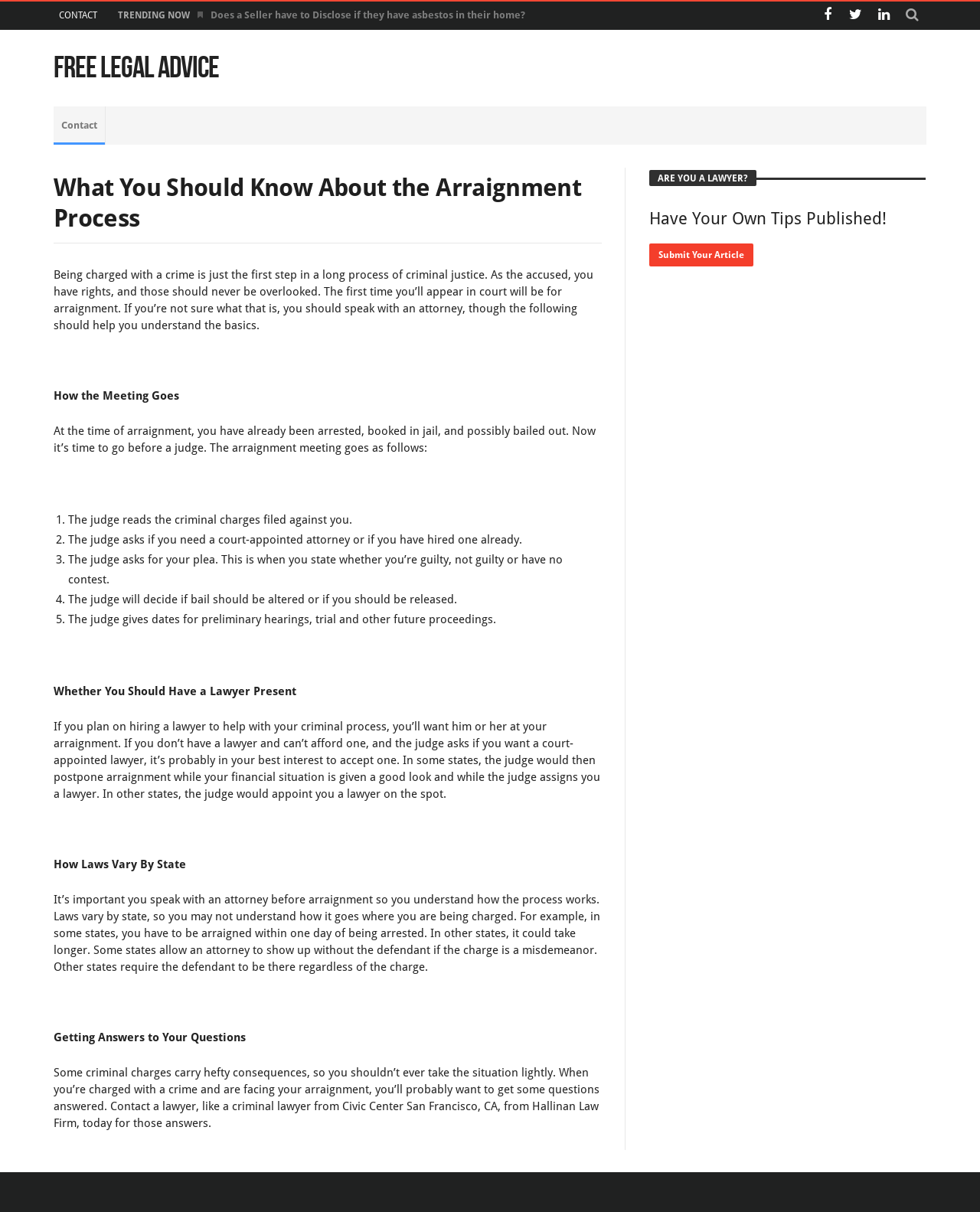Find the bounding box coordinates of the element to click in order to complete the given instruction: "Read the article about the arraignment process."

[0.055, 0.138, 0.614, 0.201]